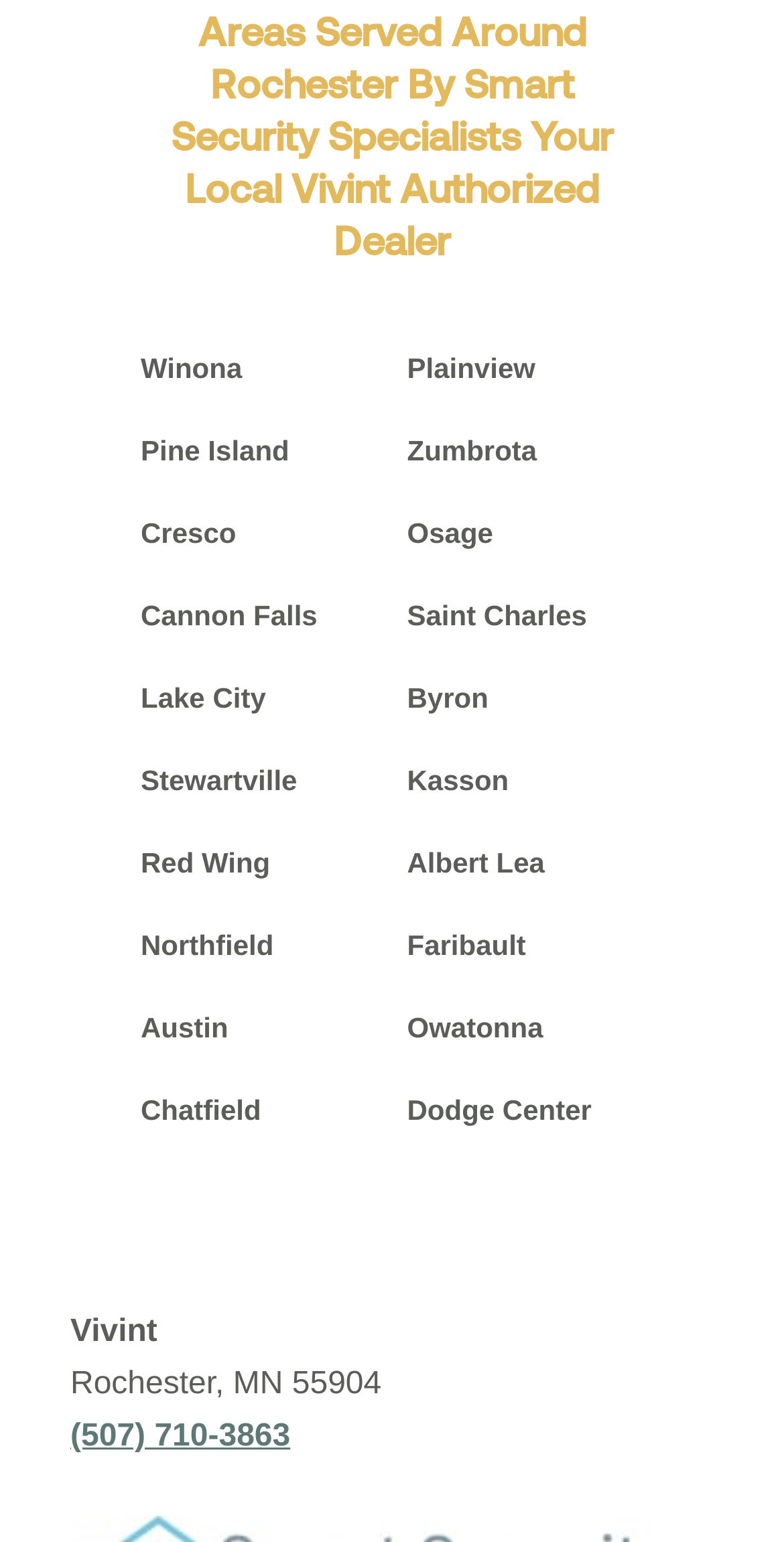From the webpage screenshot, predict the bounding box of the UI element that matches this description: "Pine Island".

[0.179, 0.281, 0.369, 0.302]